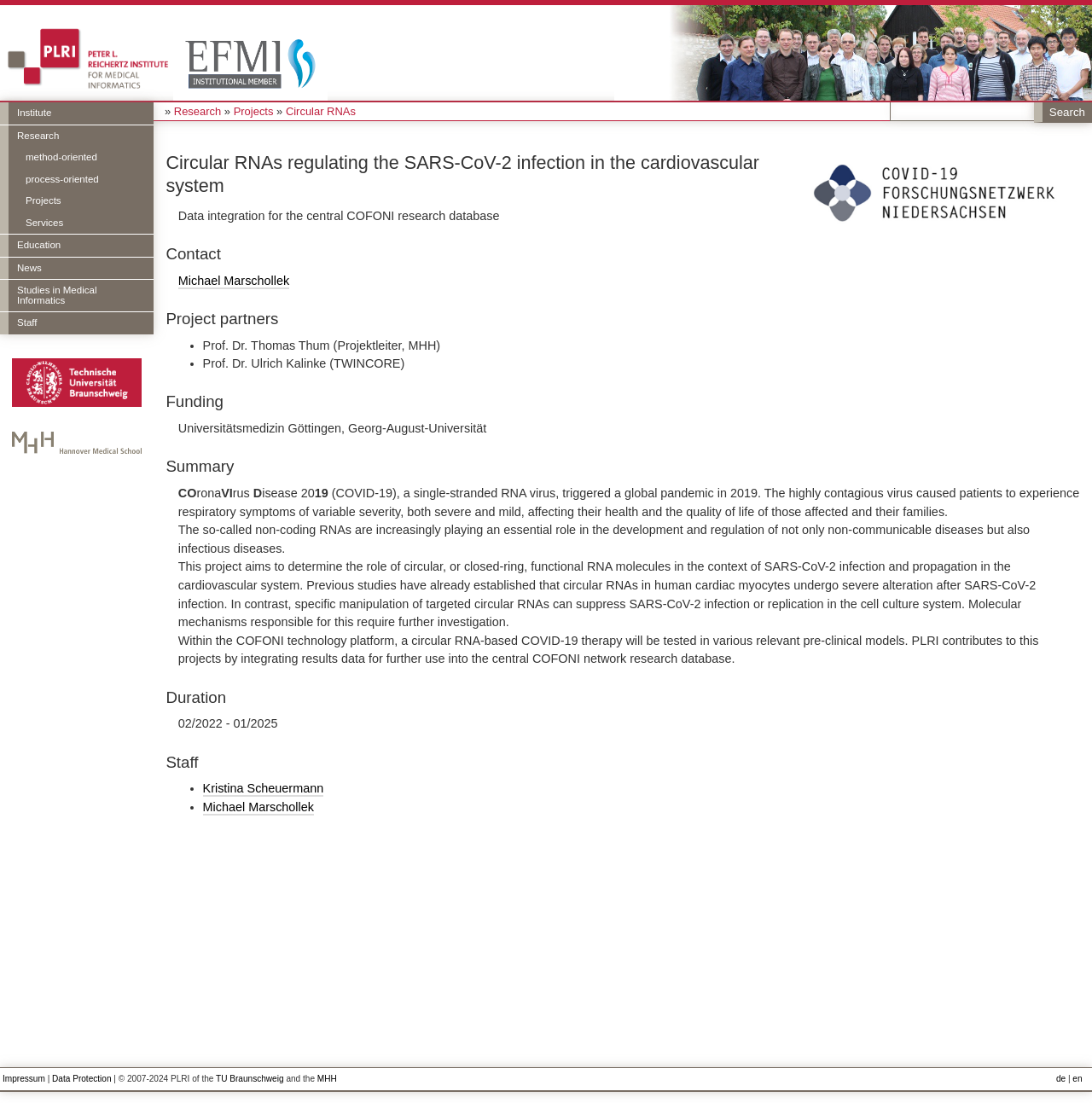Find the coordinates for the bounding box of the element with this description: "parent_node: Comment * name="comment"".

None